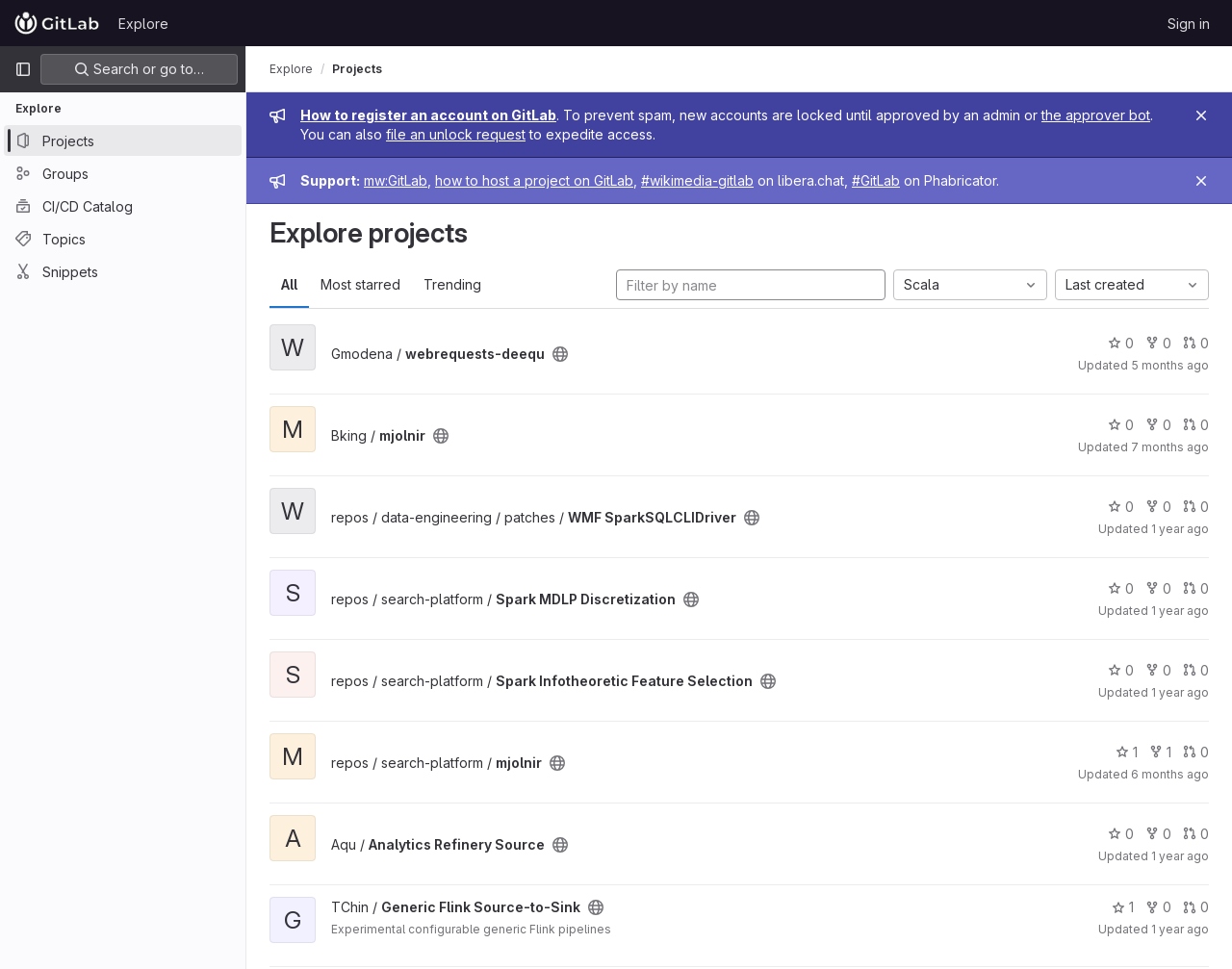Please locate the bounding box coordinates of the region I need to click to follow this instruction: "Click on the 'Explore' link".

[0.09, 0.008, 0.143, 0.04]